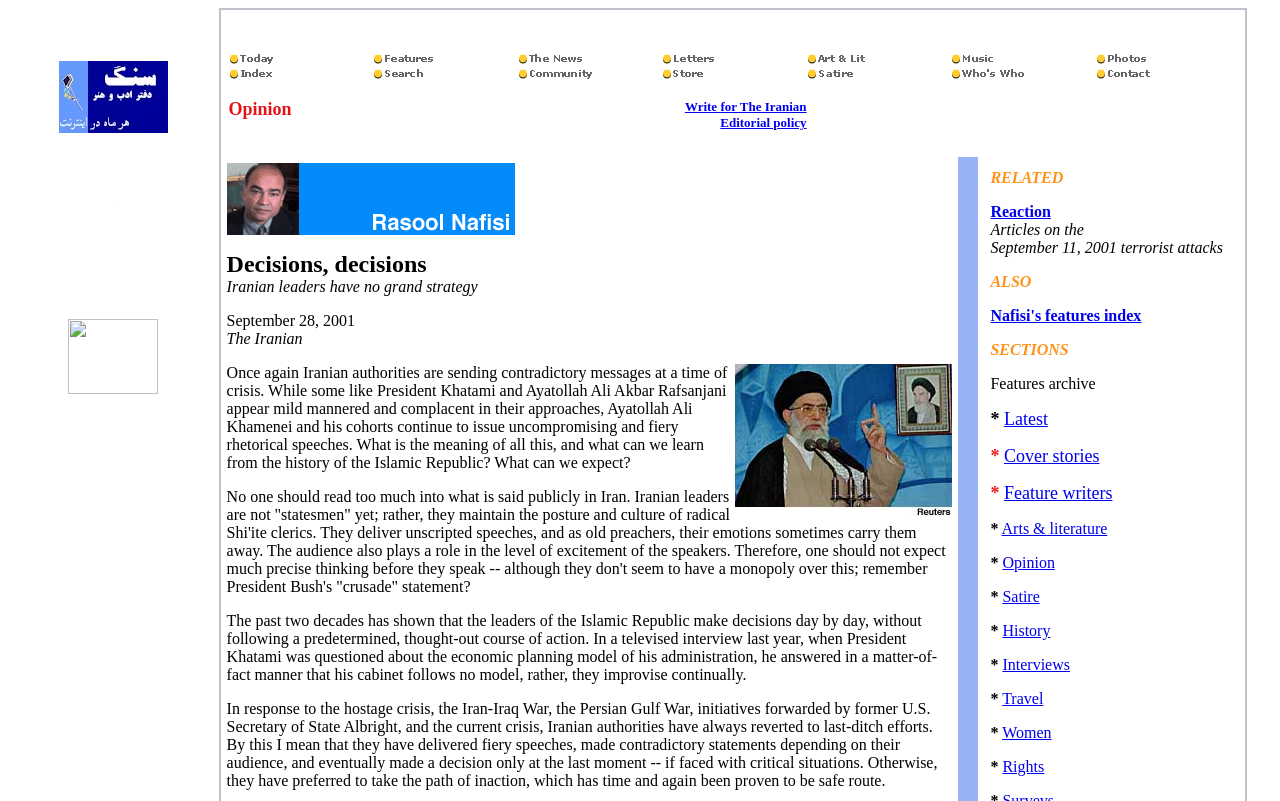What is the name of the foreign exchange service?
Look at the image and provide a short answer using one word or a phrase.

Sehaty Foreign Exchange